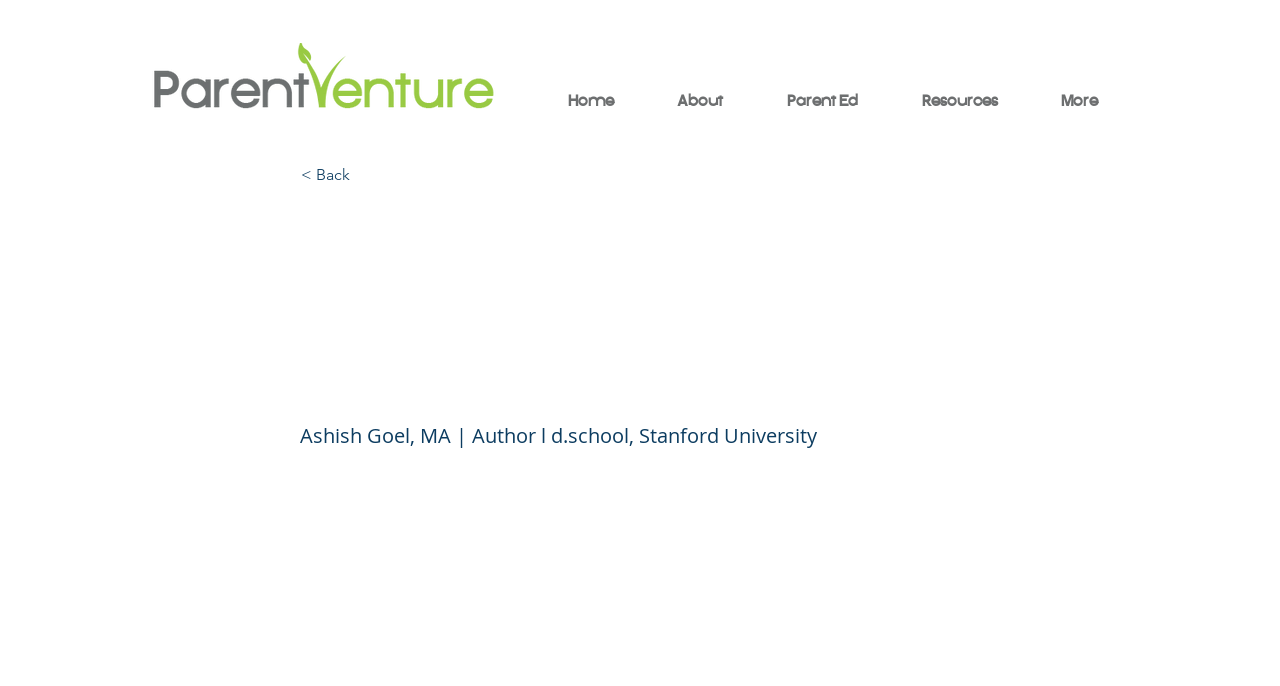What is the position of the logo?
Using the image as a reference, answer with just one word or a short phrase.

top left